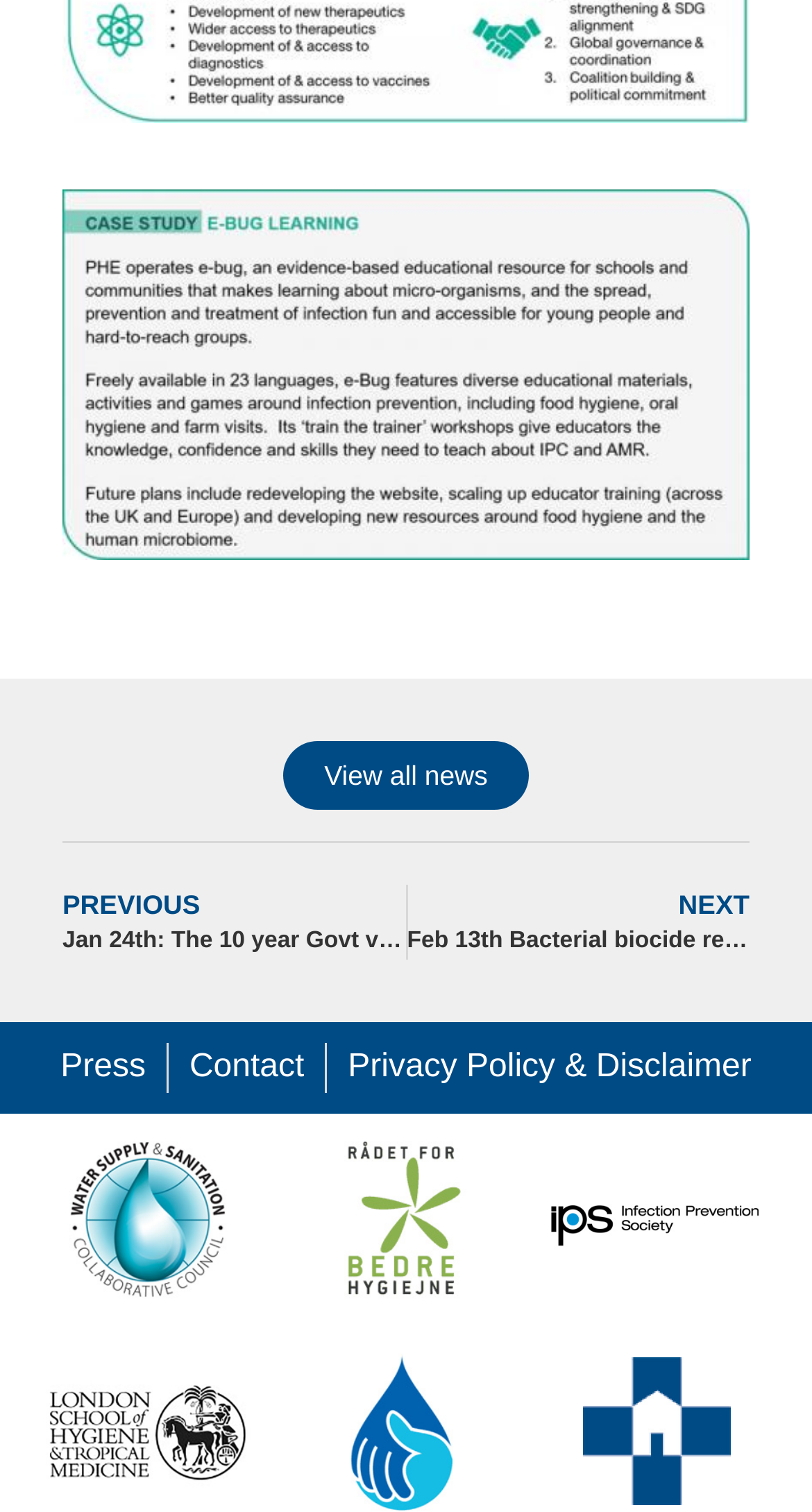Using the provided element description, identify the bounding box coordinates as (top-left x, top-left y, bottom-right x, bottom-right y). Ensure all values are between 0 and 1. Description: View all news

[0.348, 0.49, 0.652, 0.536]